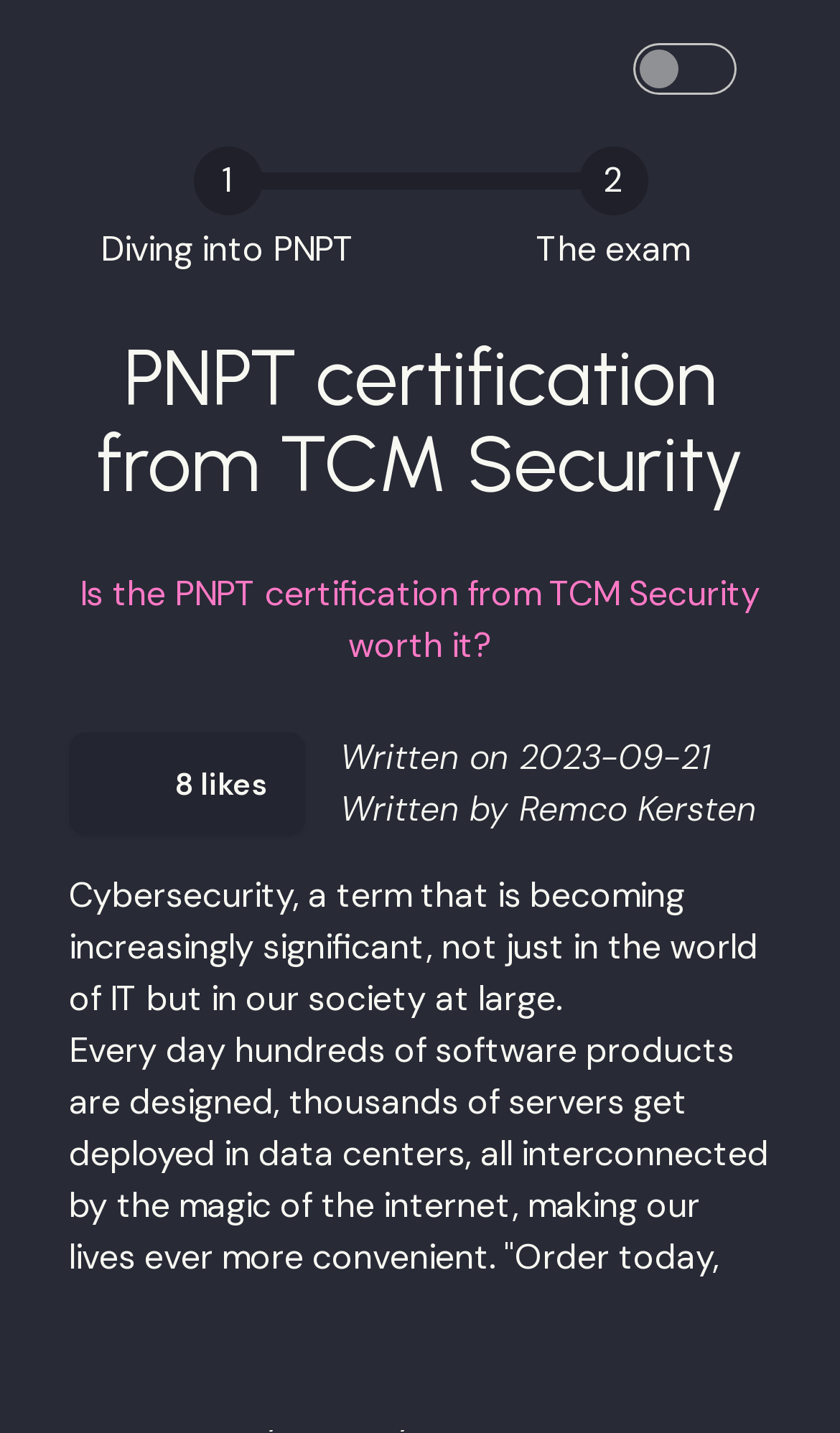How many buttons are in the dialog box?
Look at the image and answer the question using a single word or phrase.

2